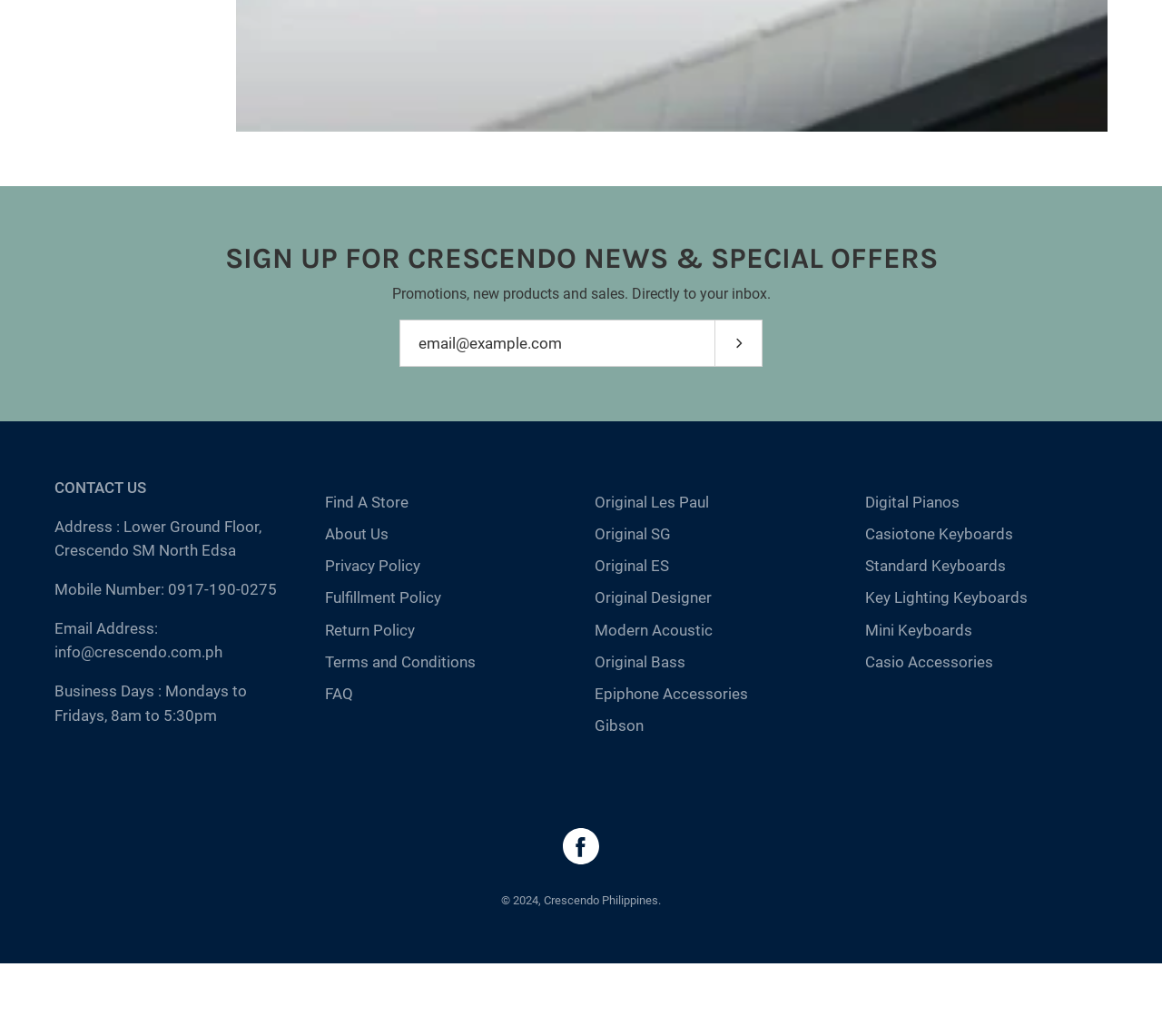Can you specify the bounding box coordinates of the area that needs to be clicked to fulfill the following instruction: "Find a store"?

[0.279, 0.476, 0.351, 0.493]